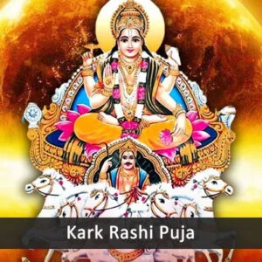What do the horses surrounding the goddess symbolize?
Please give a detailed and elaborate answer to the question based on the image.

According to the caption, the horses surrounding the goddess in the image symbolize progress and strength, adding to the divine theme of the artwork.